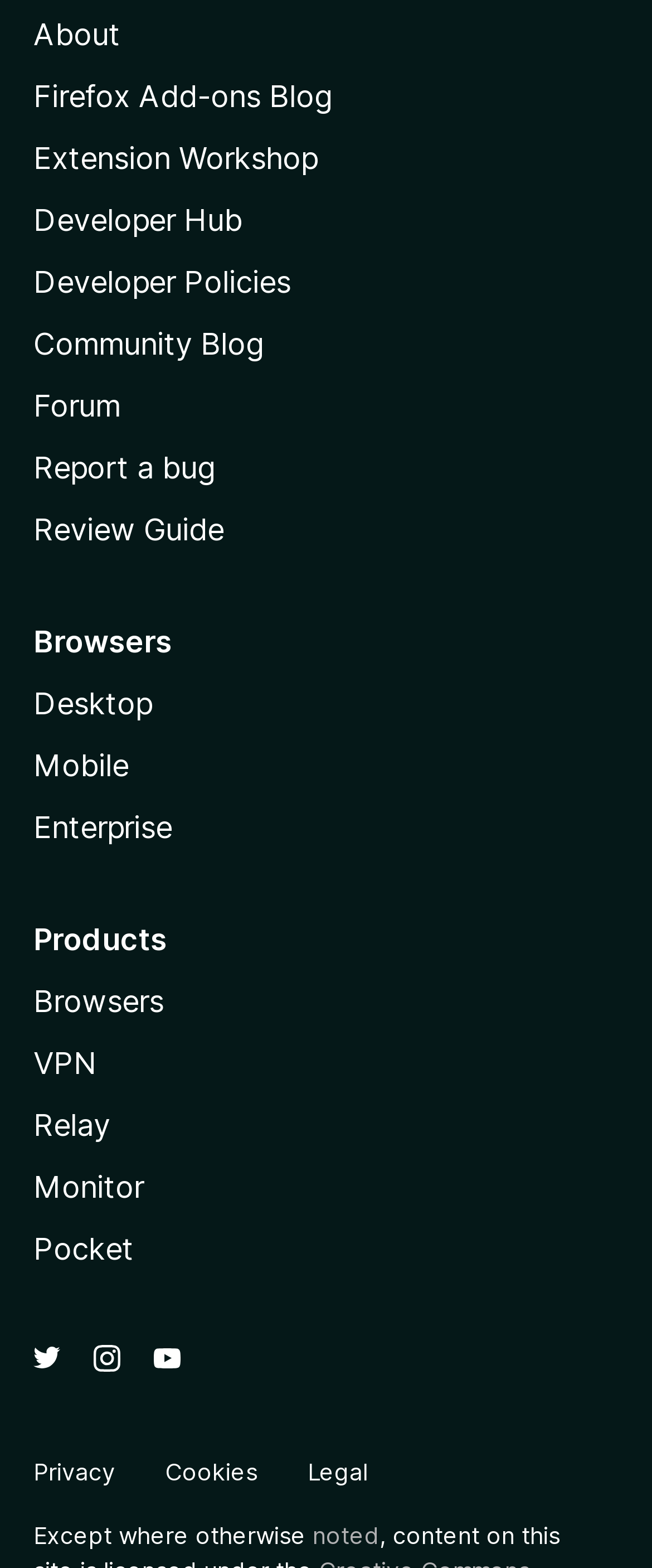Carefully examine the image and provide an in-depth answer to the question: How many links are there under 'Browsers'?

I counted the links under the 'Browsers' heading, which are 'Desktop', 'Mobile', and 'Enterprise', so there are 3 links.